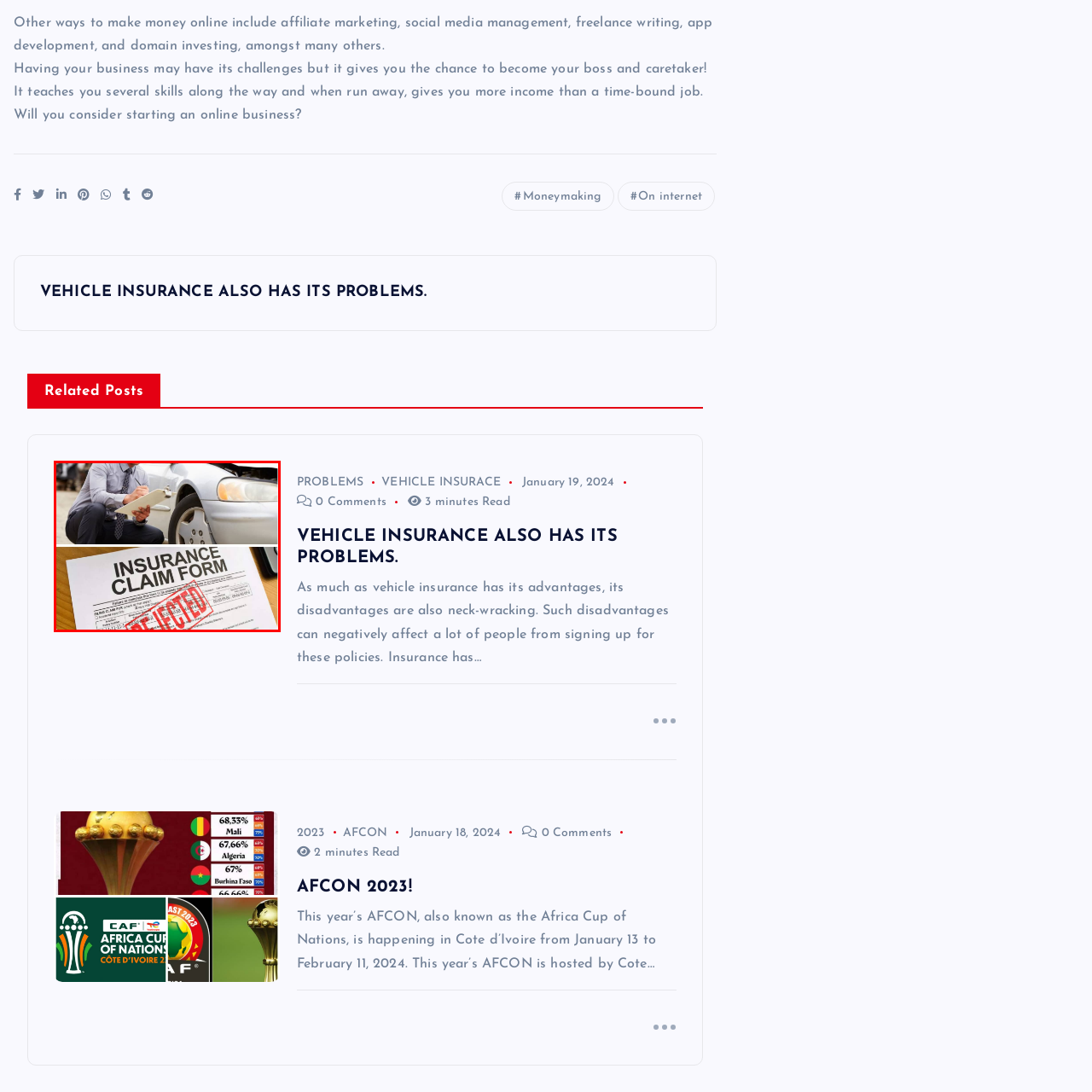What is the outcome of the insurance claim form?
Direct your attention to the image marked by the red bounding box and provide a detailed answer based on the visual details available.

The image reveals a clearly marked 'REJECTED' stamp on an insurance claim form, emphasizing the complications and challenges individuals face in securing insurance payouts.